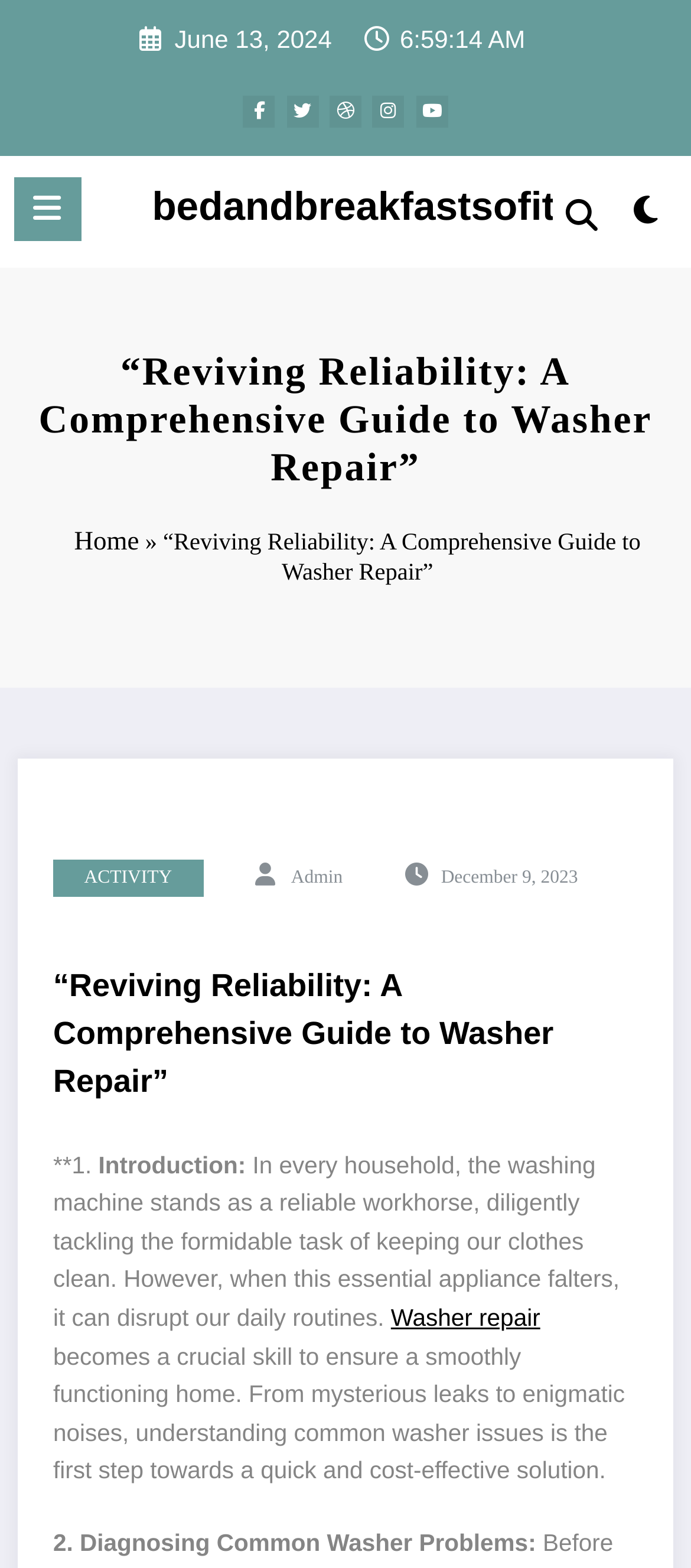Indicate the bounding box coordinates of the element that needs to be clicked to satisfy the following instruction: "View the Admin page". The coordinates should be four float numbers between 0 and 1, i.e., [left, top, right, bottom].

[0.421, 0.554, 0.496, 0.566]